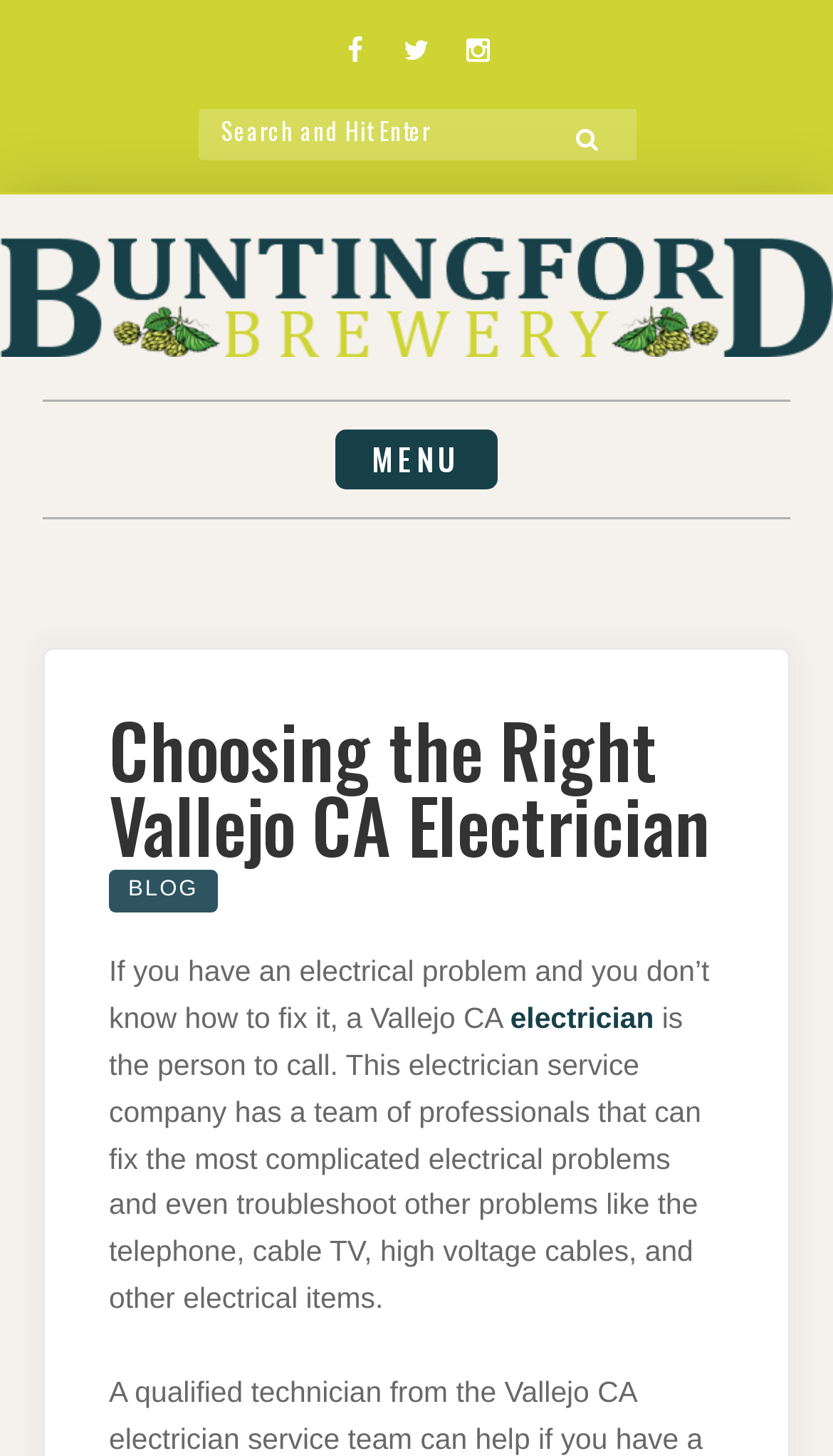What is the social media platform with a bird logo?
Using the visual information, answer the question in a single word or phrase.

Twitter